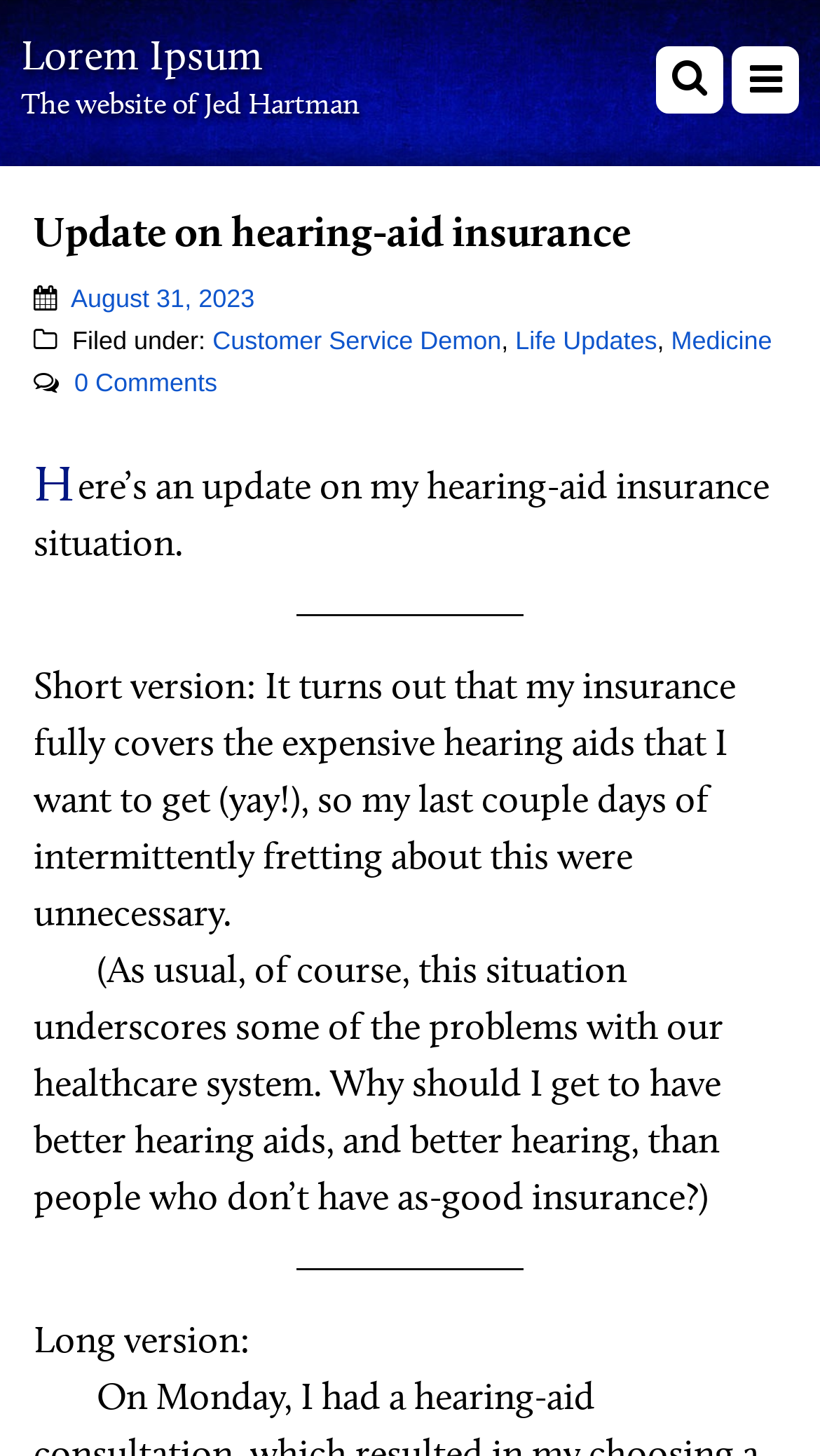What is the author's concern about the healthcare system?
Answer the question with a detailed and thorough explanation.

The author is concerned that they get to have better hearing aids and better hearing than people who don't have as-good insurance, highlighting the problems with the healthcare system.